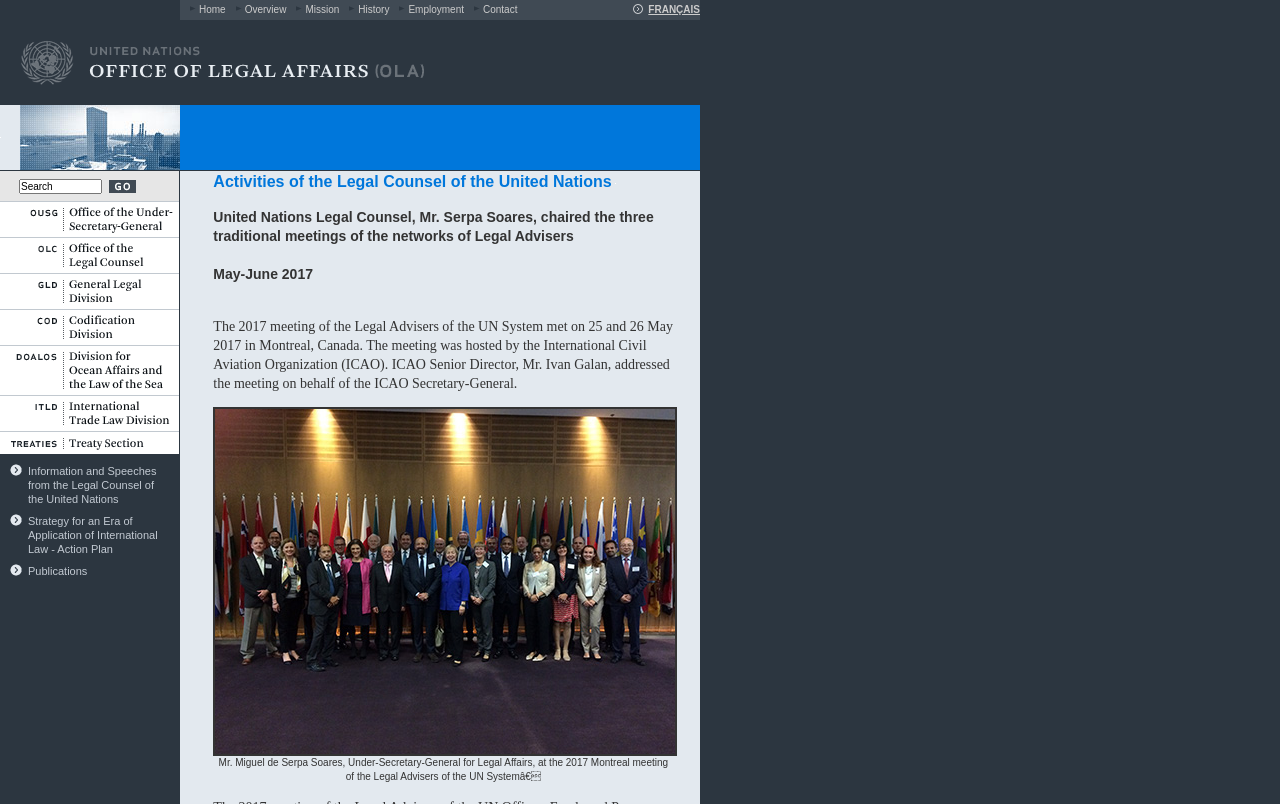Analyze the image and give a detailed response to the question:
What is the name of the organization?

The name of the organization can be found in the top-left corner of the webpage, where it is written 'United Nations - Office of Legal Affairs'.